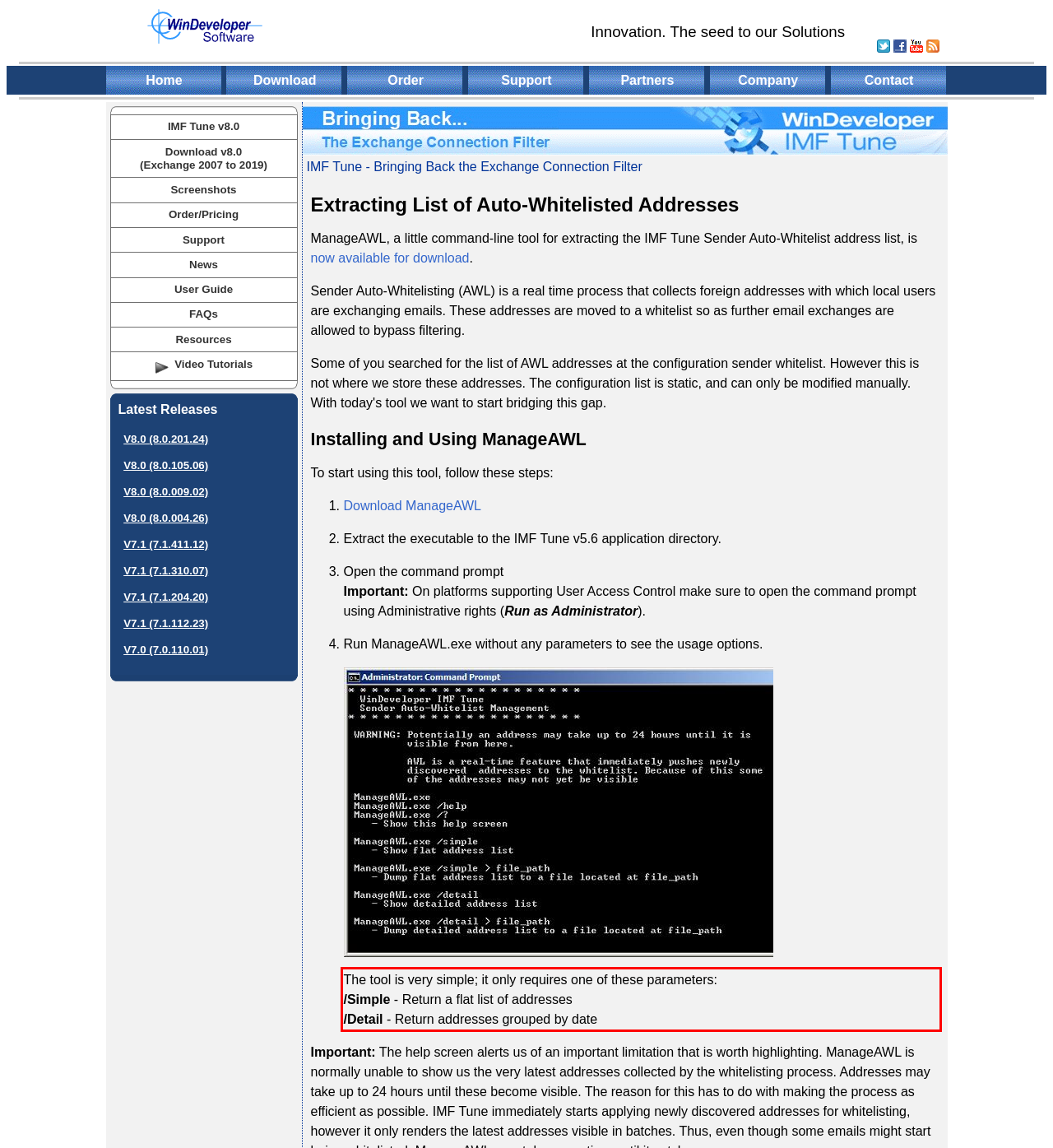You are provided with a screenshot of a webpage containing a red bounding box. Please extract the text enclosed by this red bounding box.

The tool is very simple; it only requires one of these parameters: /Simple - Return a flat list of addresses /Detail - Return addresses grouped by date